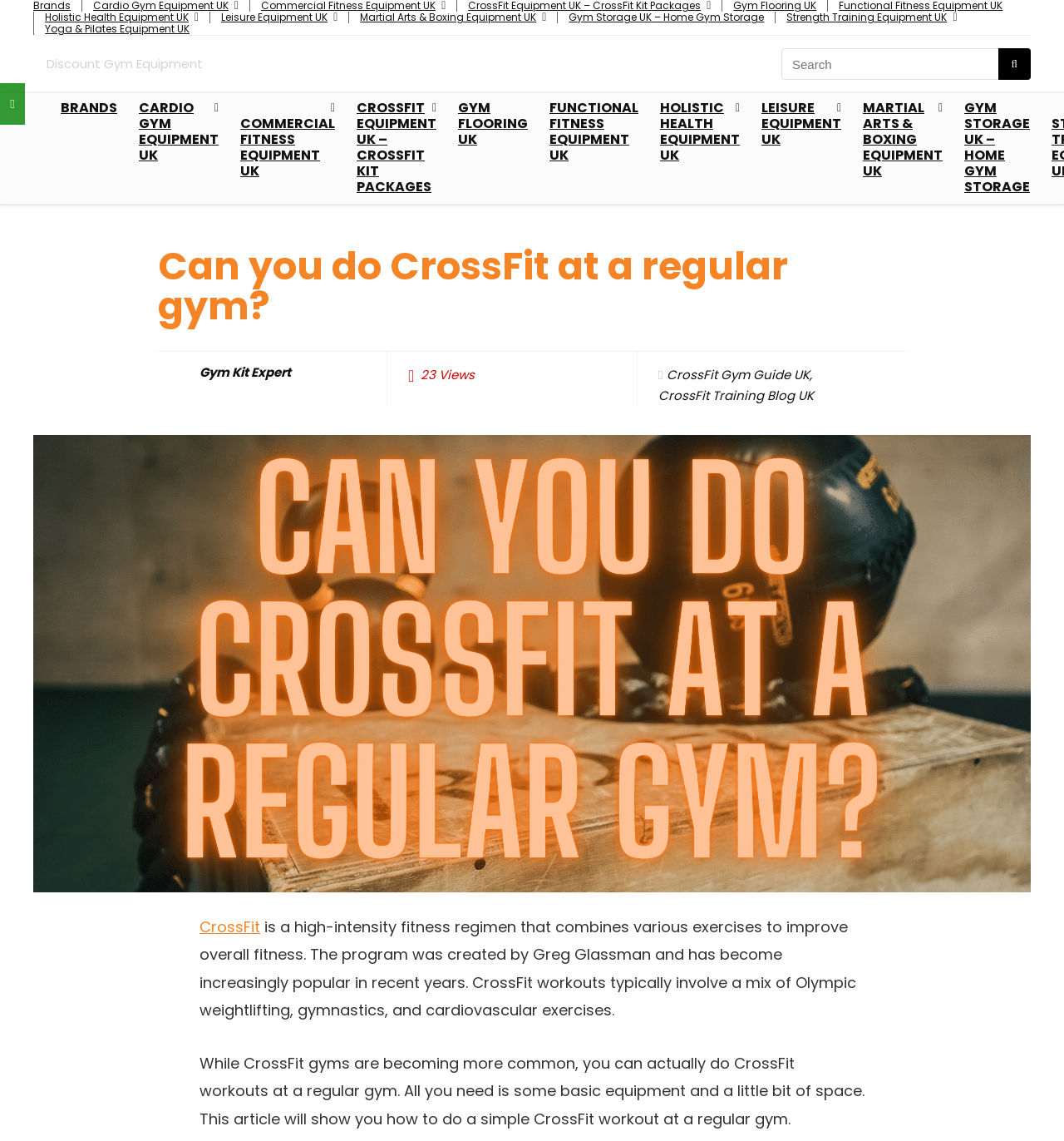Provide the bounding box coordinates, formatted as (top-left x, top-left y, bottom-right x, bottom-right y), with all values being floating point numbers between 0 and 1. Identify the bounding box of the UI element that matches the description: Yoga & Pilates Equipment UK

[0.042, 0.019, 0.178, 0.031]